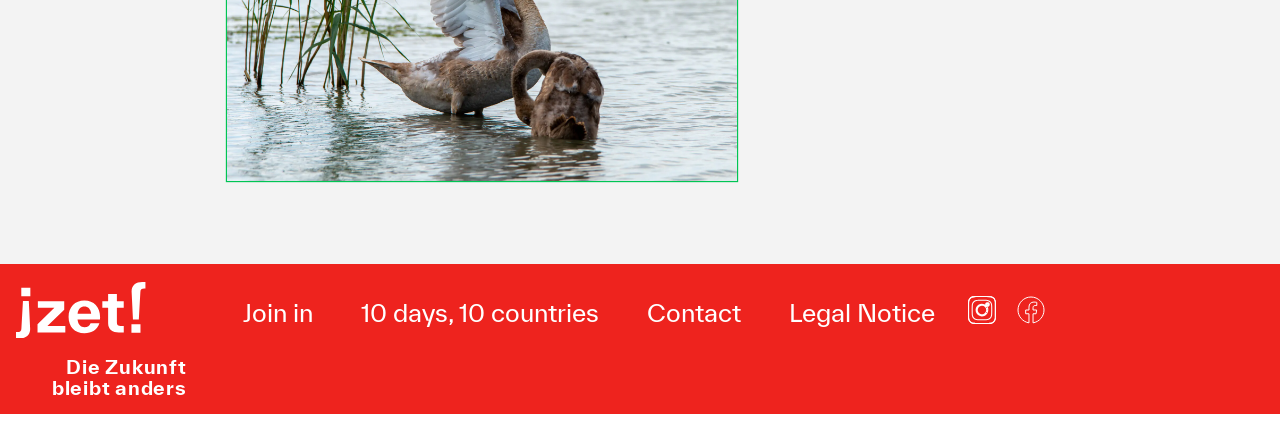Find the bounding box coordinates for the area that must be clicked to perform this action: "visit Zukunftszentrum Jena".

[0.012, 0.786, 0.165, 0.962]